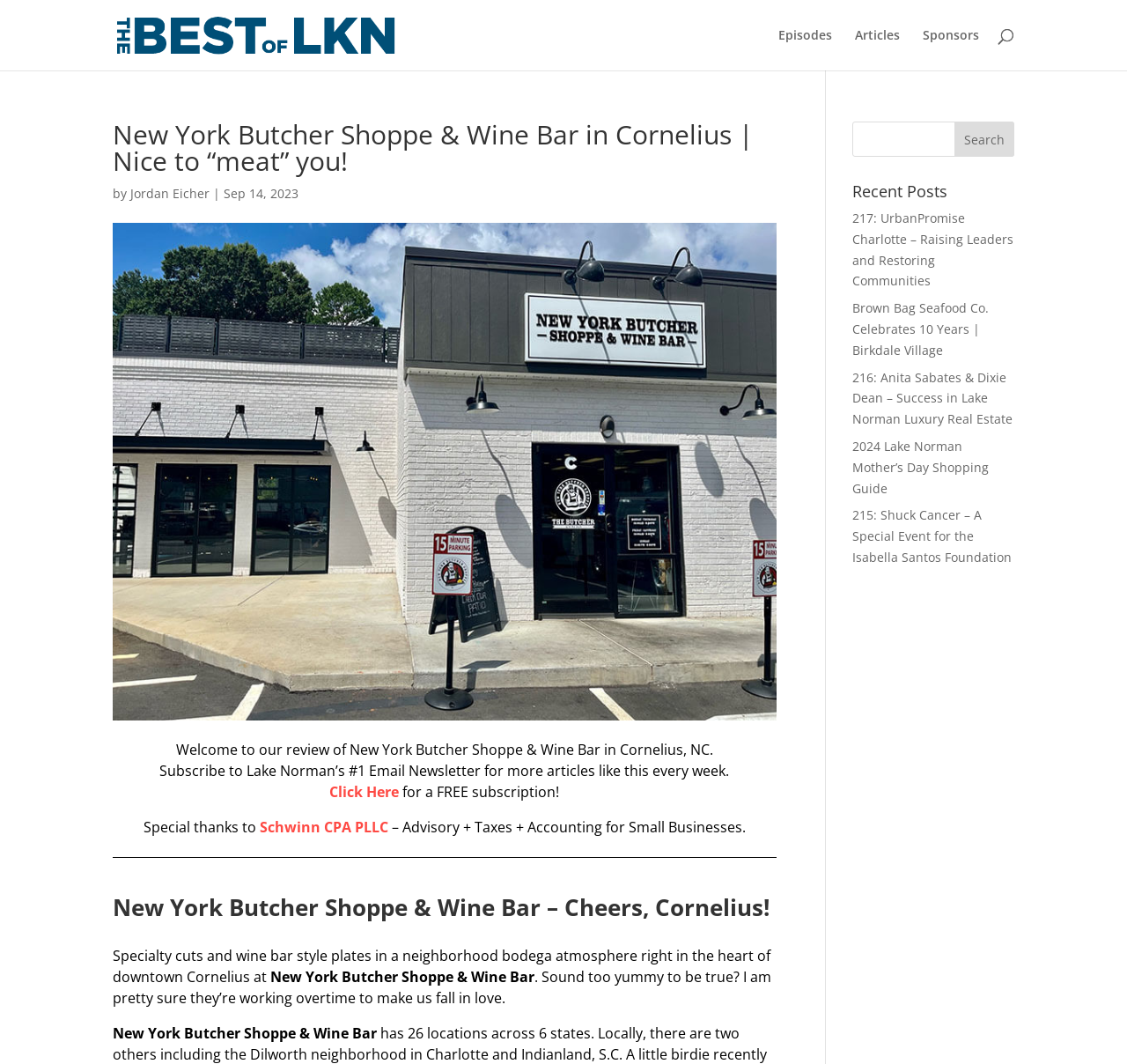Pinpoint the bounding box coordinates of the area that should be clicked to complete the following instruction: "Search for something". The coordinates must be given as four float numbers between 0 and 1, i.e., [left, top, right, bottom].

[0.1, 0.0, 0.9, 0.001]